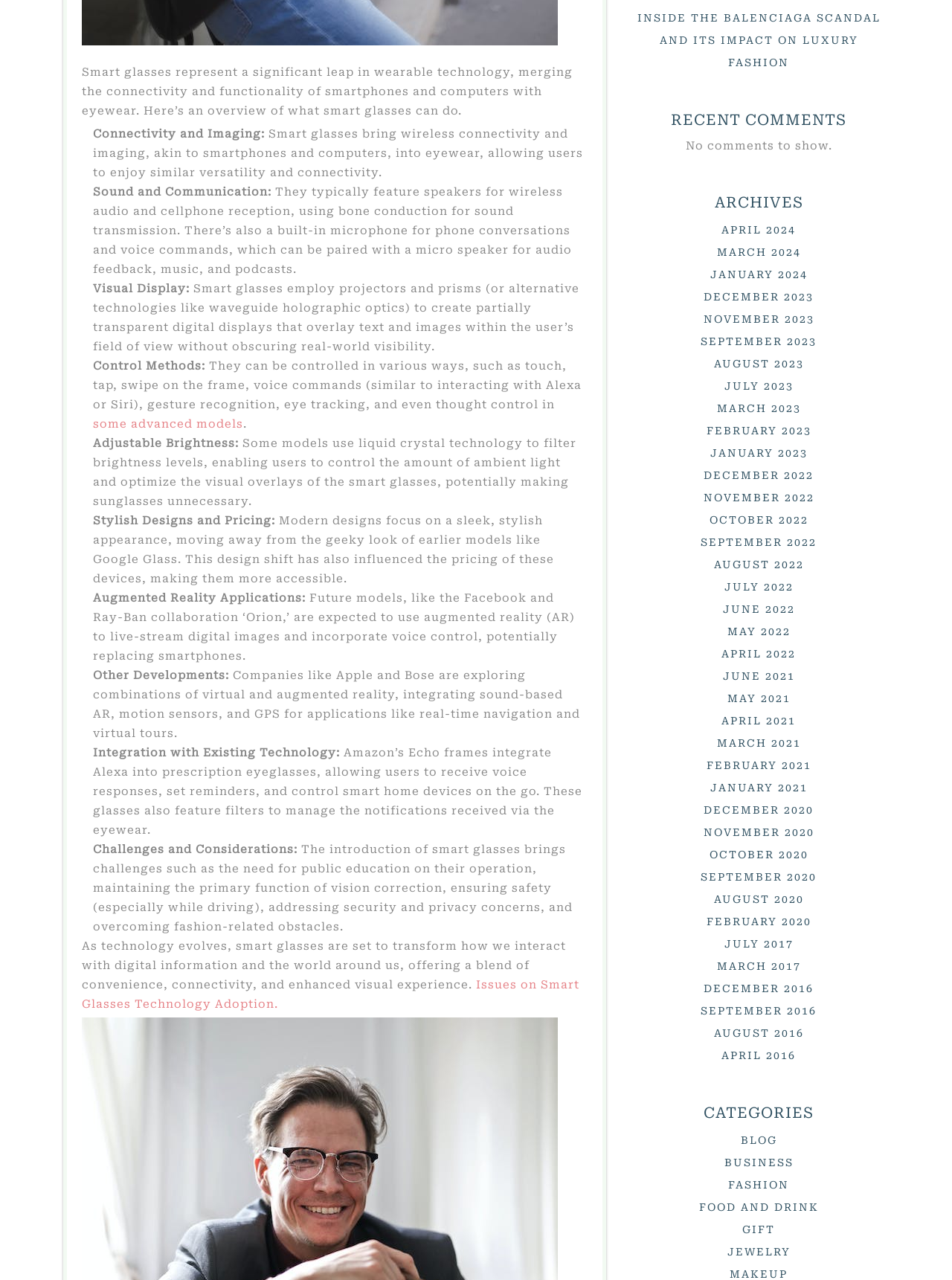Please find the bounding box coordinates of the clickable region needed to complete the following instruction: "Click on 'APRIL 2024'". The bounding box coordinates must consist of four float numbers between 0 and 1, i.e., [left, top, right, bottom].

[0.758, 0.175, 0.836, 0.184]